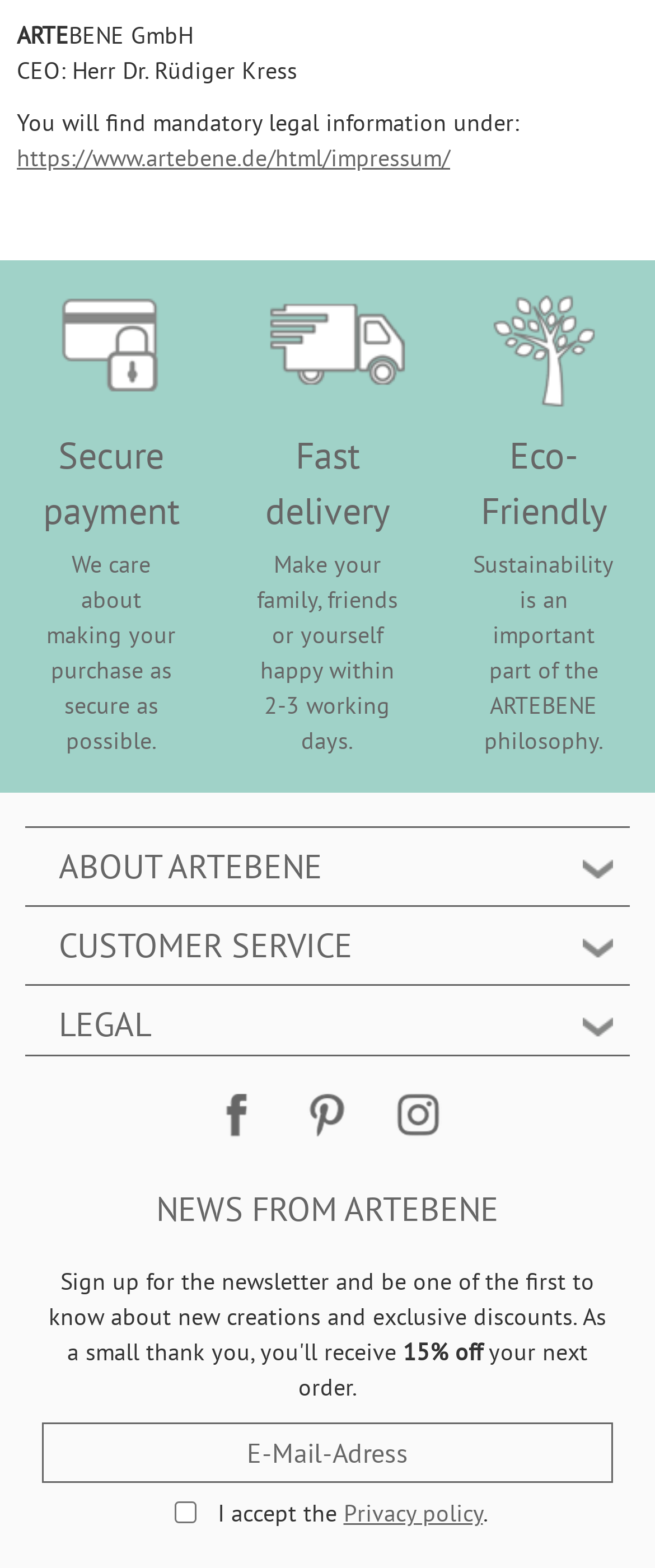Please specify the bounding box coordinates of the clickable region to carry out the following instruction: "Check the checkbox". The coordinates should be four float numbers between 0 and 1, in the format [left, top, right, bottom].

[0.265, 0.958, 0.299, 0.971]